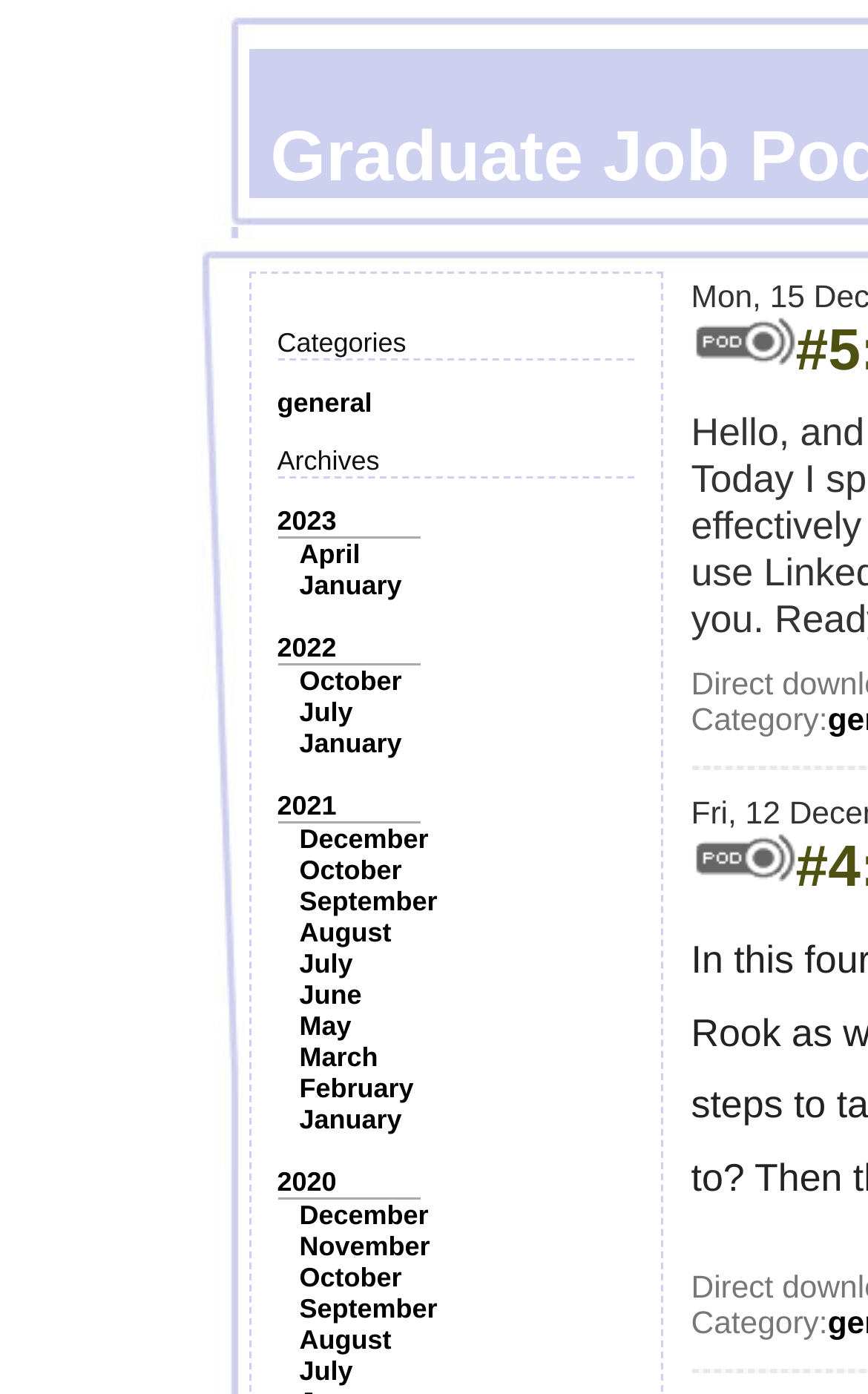Please identify the bounding box coordinates of the area that needs to be clicked to follow this instruction: "Click on the 'general' category".

[0.319, 0.278, 0.429, 0.3]